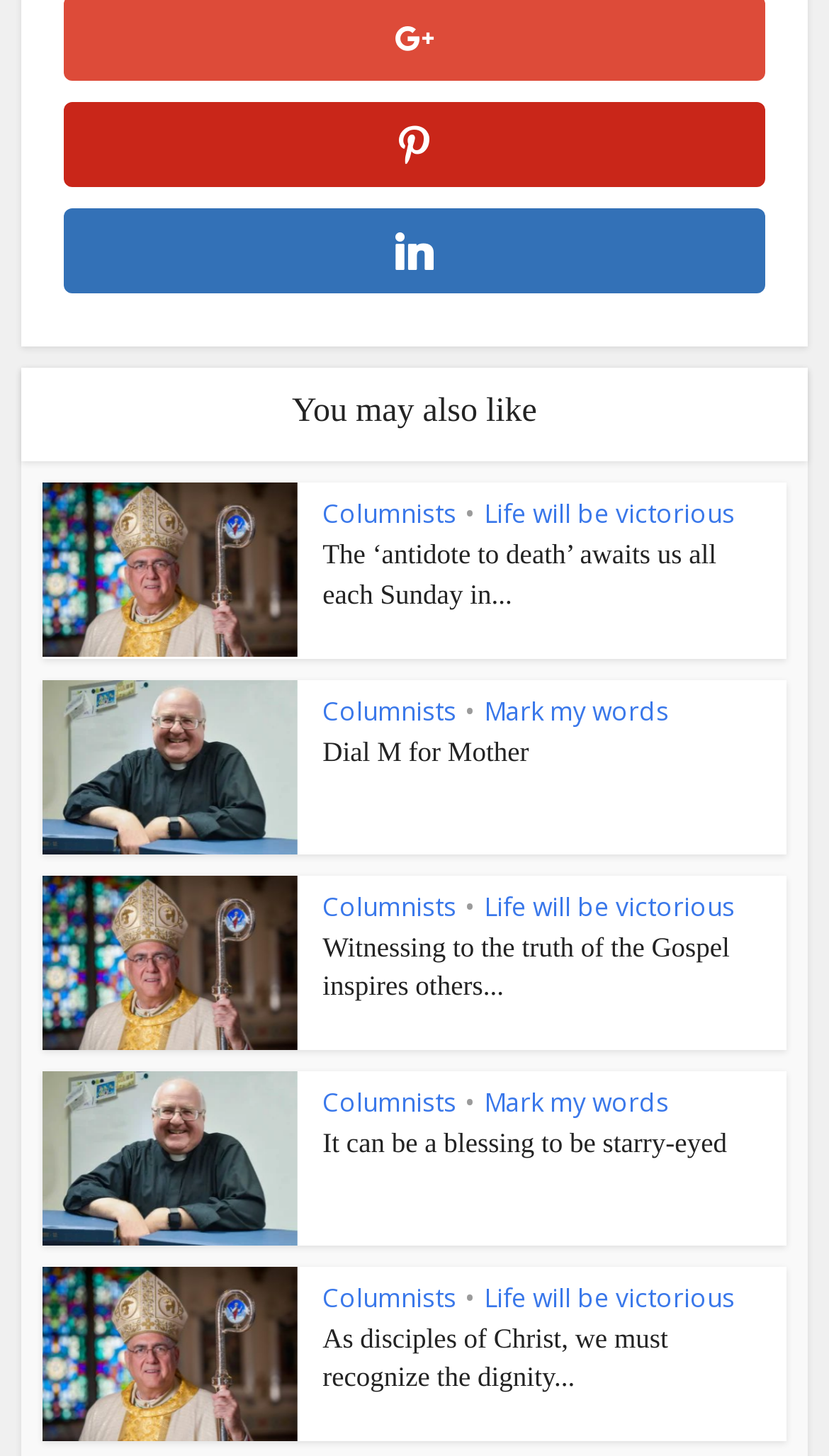How many articles are on this webpage?
Examine the image and give a concise answer in one word or a short phrase.

5